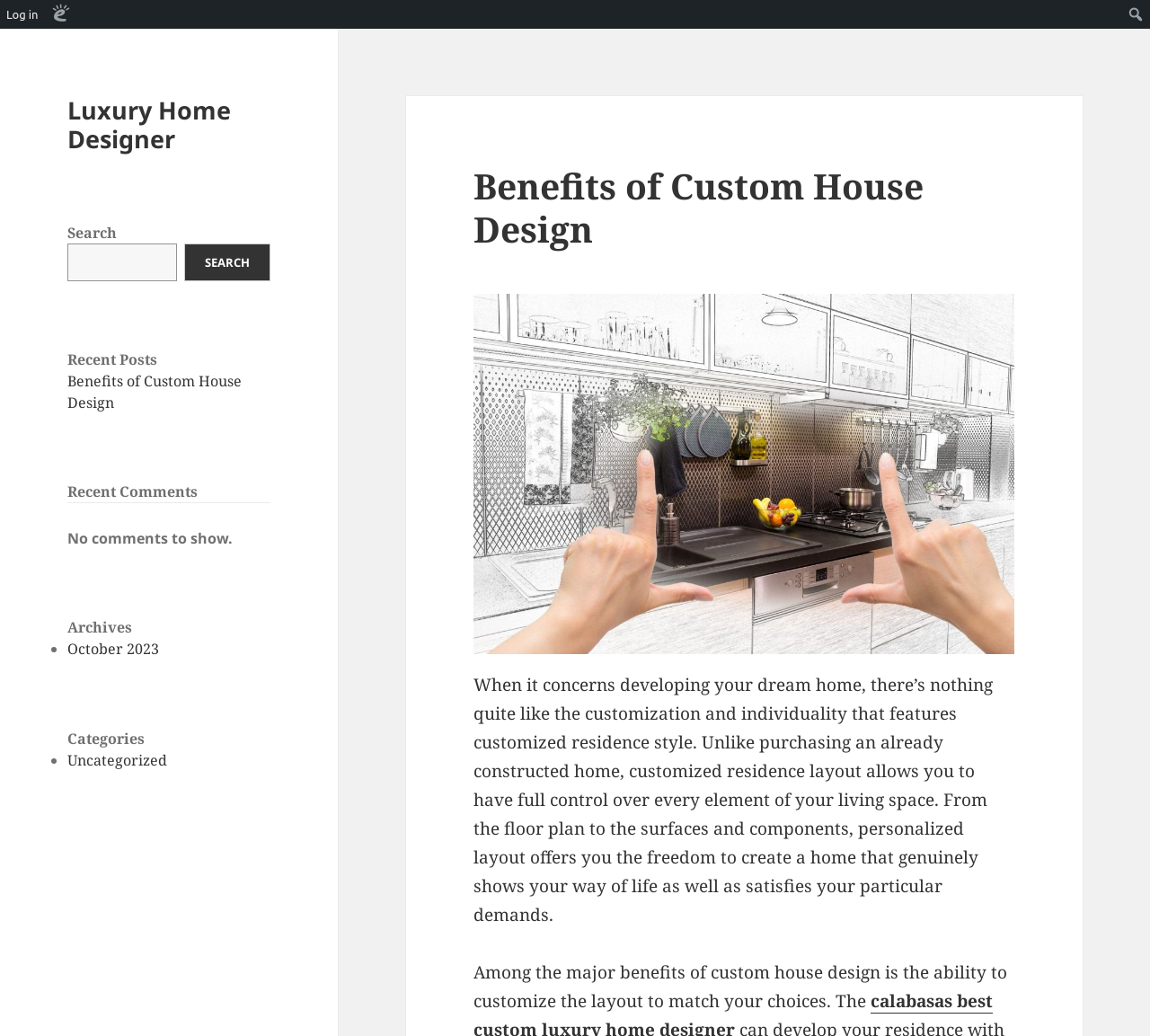Using the provided element description "Search", determine the bounding box coordinates of the UI element.

[0.16, 0.235, 0.235, 0.271]